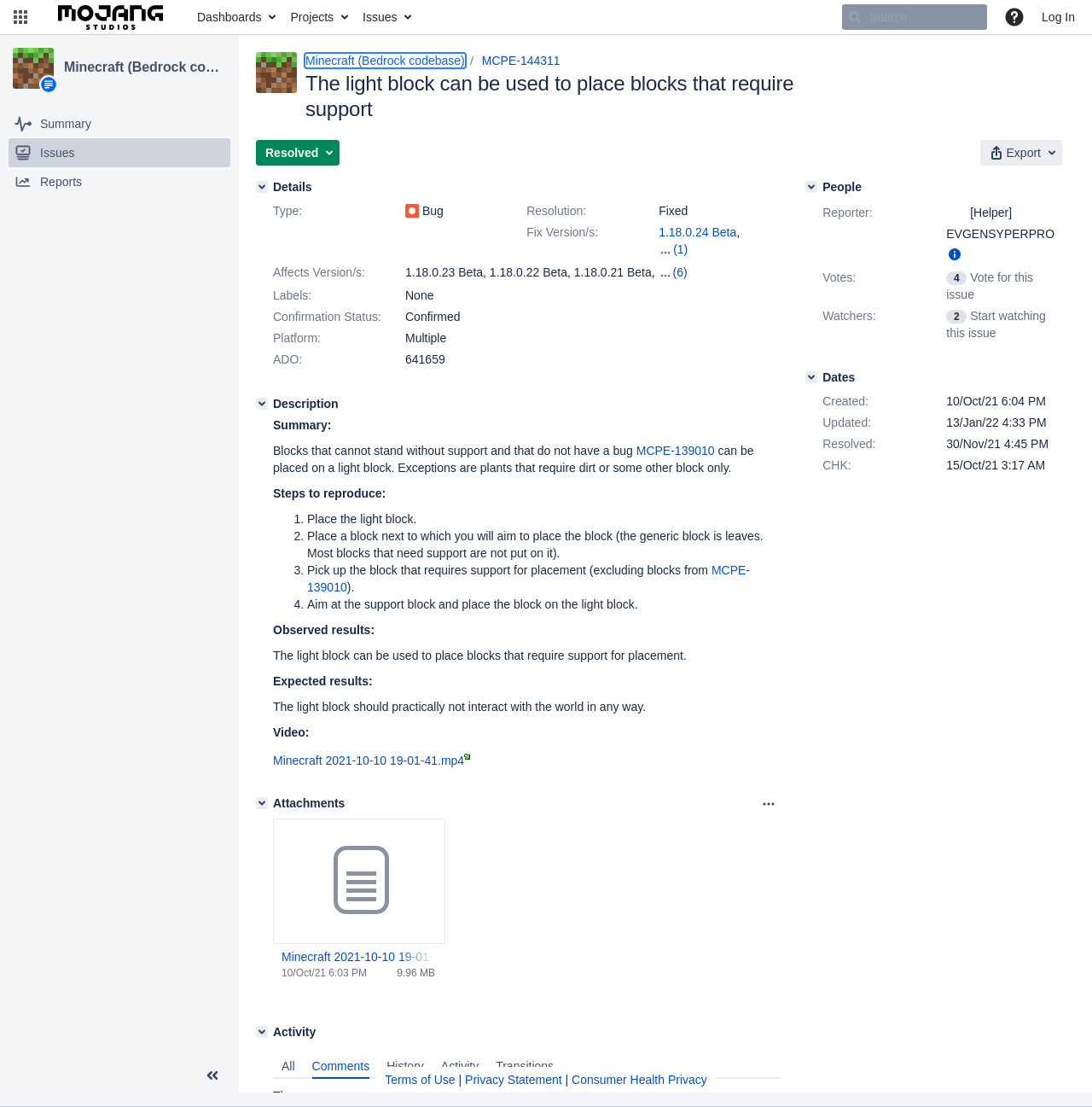Pinpoint the bounding box coordinates of the element that must be clicked to accomplish the following instruction: "Go to home page". The coordinates should be in the format of four float numbers between 0 and 1, i.e., [left, top, right, bottom].

[0.045, 0.0, 0.157, 0.031]